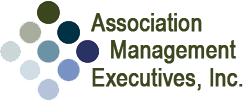What color is used for the text in the logo?
Kindly answer the question with as much detail as you can.

The caption states that 'the use of green for the text suggests a sense of growth and professionalism', implying that the text in the logo is presented in the color green.